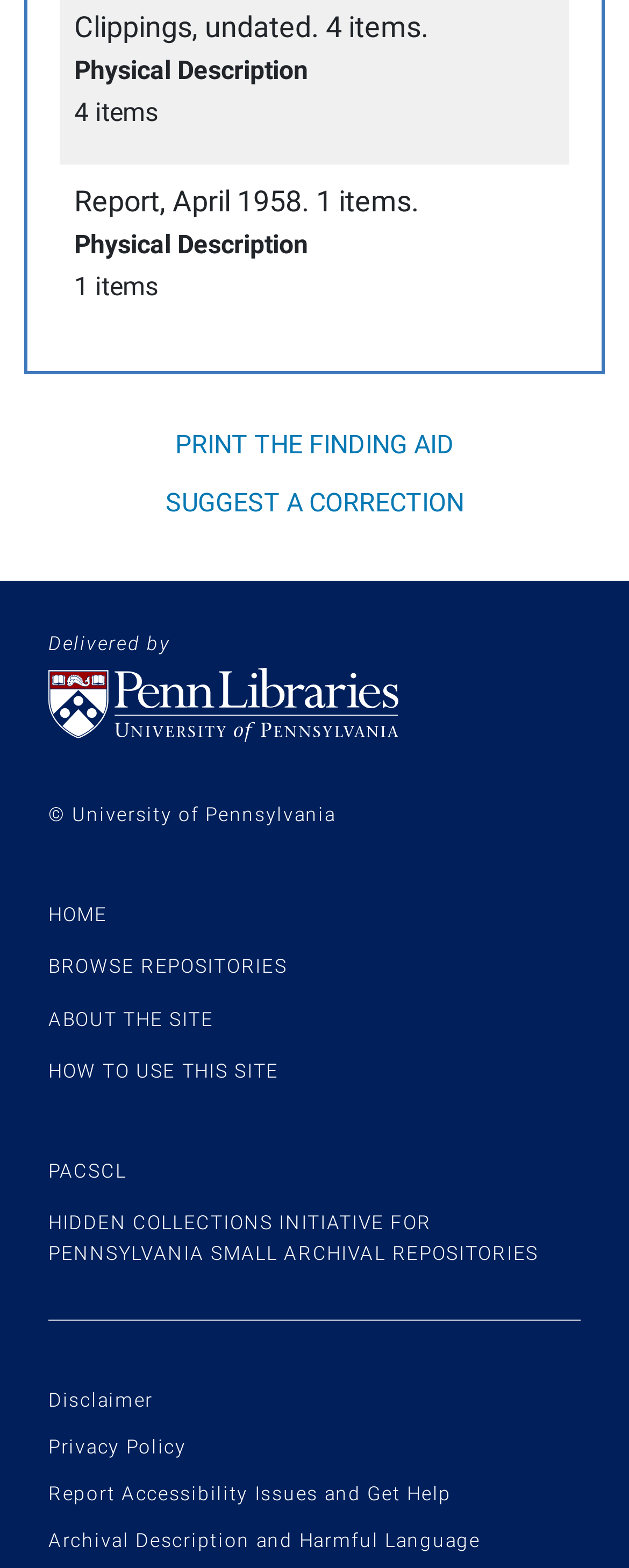Identify the bounding box coordinates of the clickable region required to complete the instruction: "suggest a correction". The coordinates should be given as four float numbers within the range of 0 and 1, i.e., [left, top, right, bottom].

[0.263, 0.311, 0.737, 0.33]